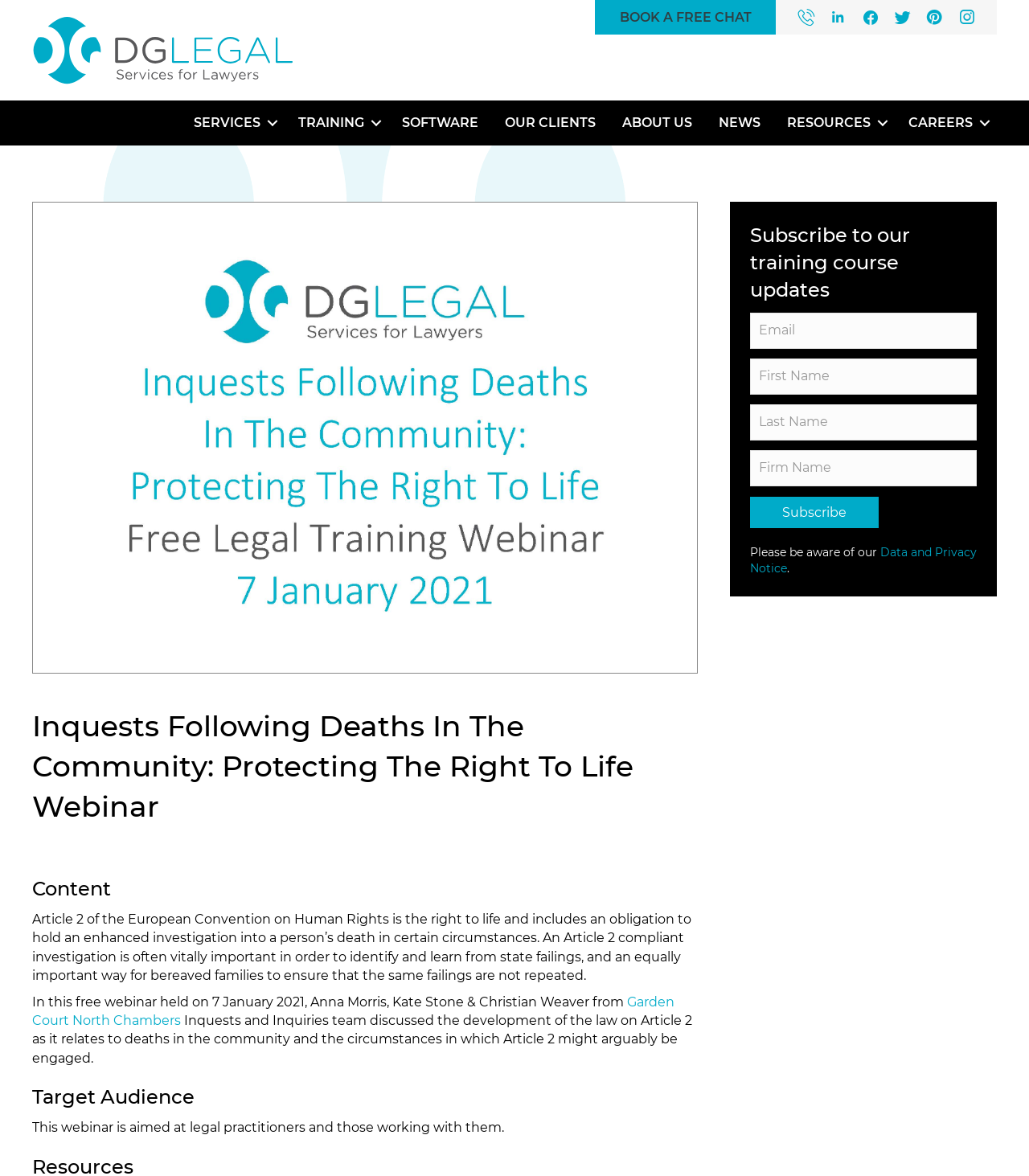What is the target audience of the webinar? Examine the screenshot and reply using just one word or a brief phrase.

Legal practitioners and those working with them